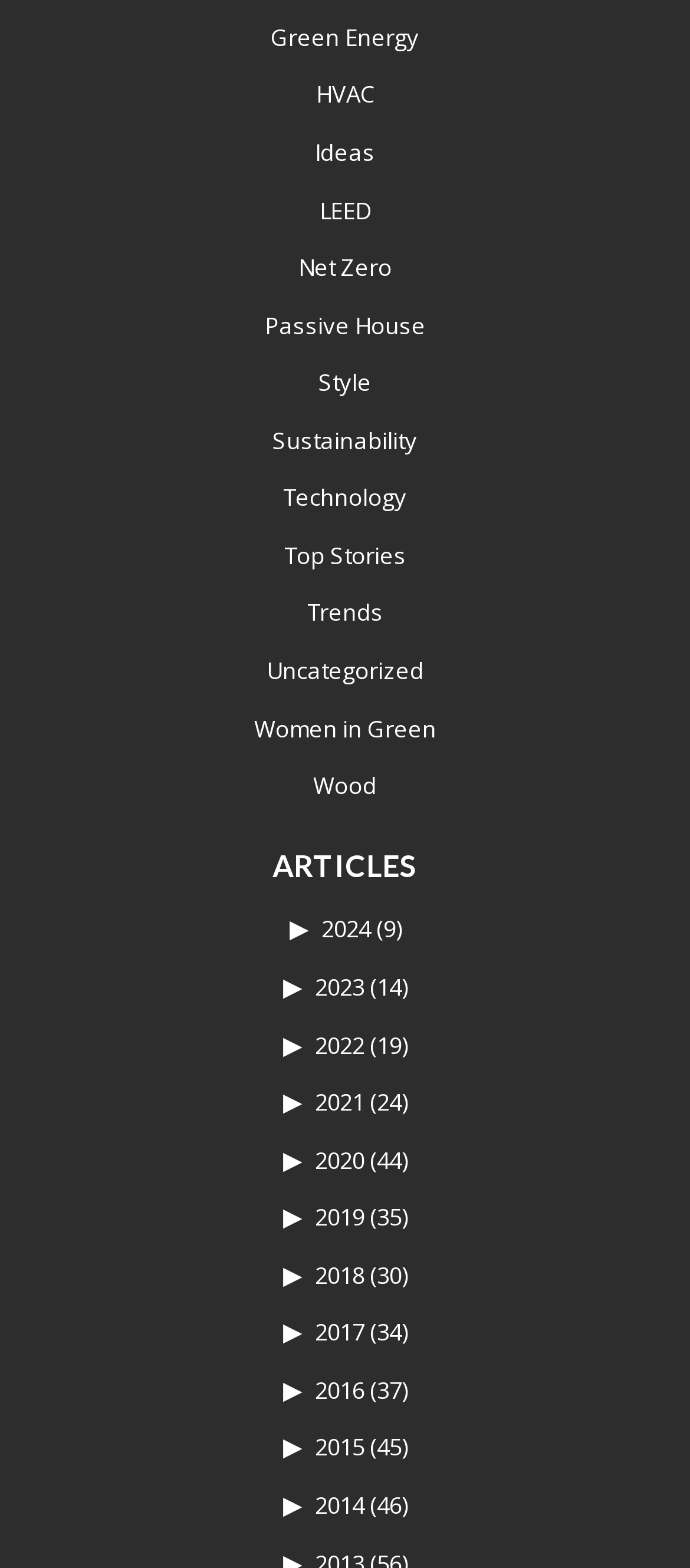Pinpoint the bounding box coordinates for the area that should be clicked to perform the following instruction: "Click on the 'Women in Green' link".

[0.368, 0.454, 0.632, 0.474]